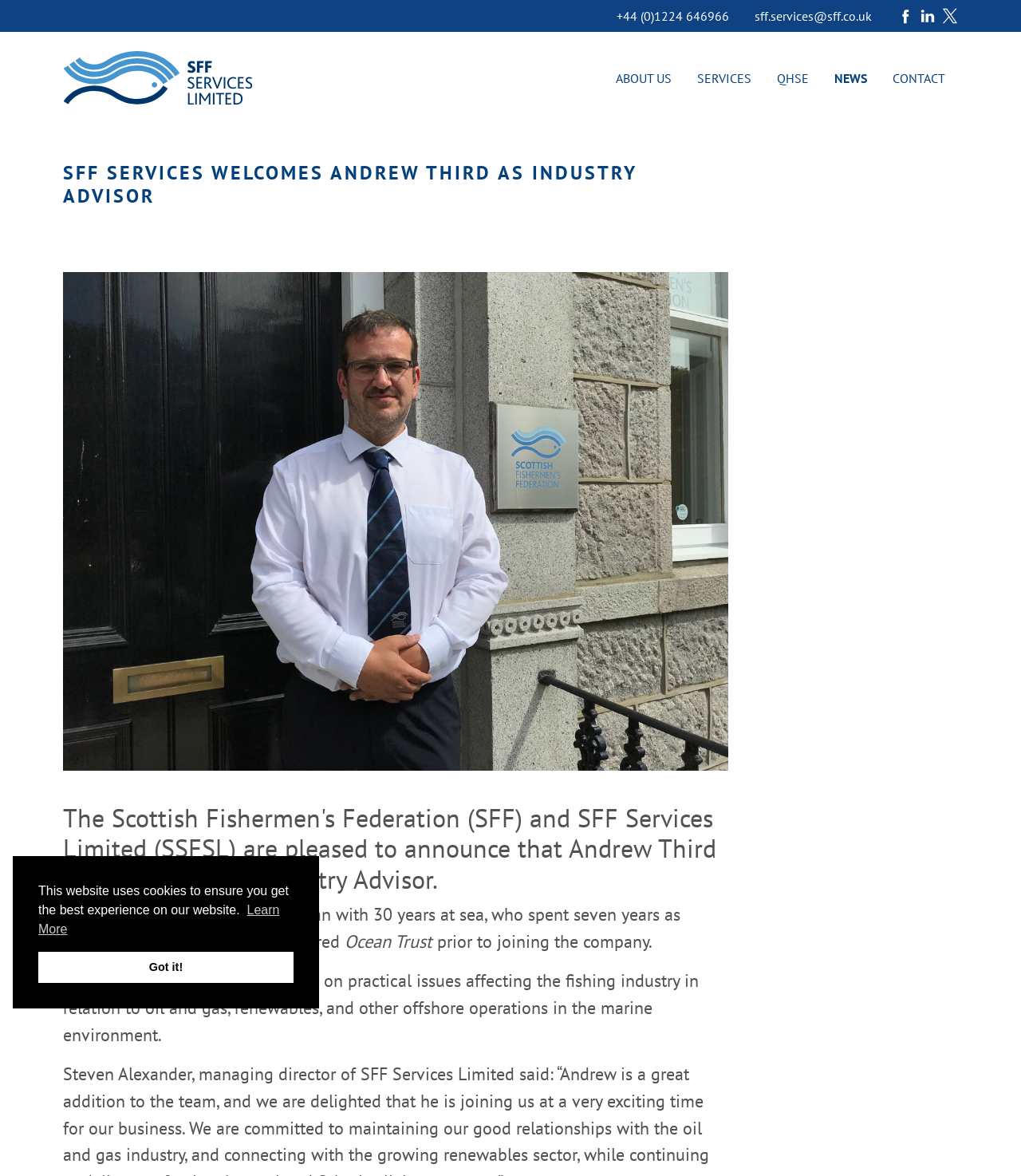Locate the bounding box of the UI element based on this description: "About Us". Provide four float numbers between 0 and 1 as [left, top, right, bottom].

[0.603, 0.059, 0.658, 0.073]